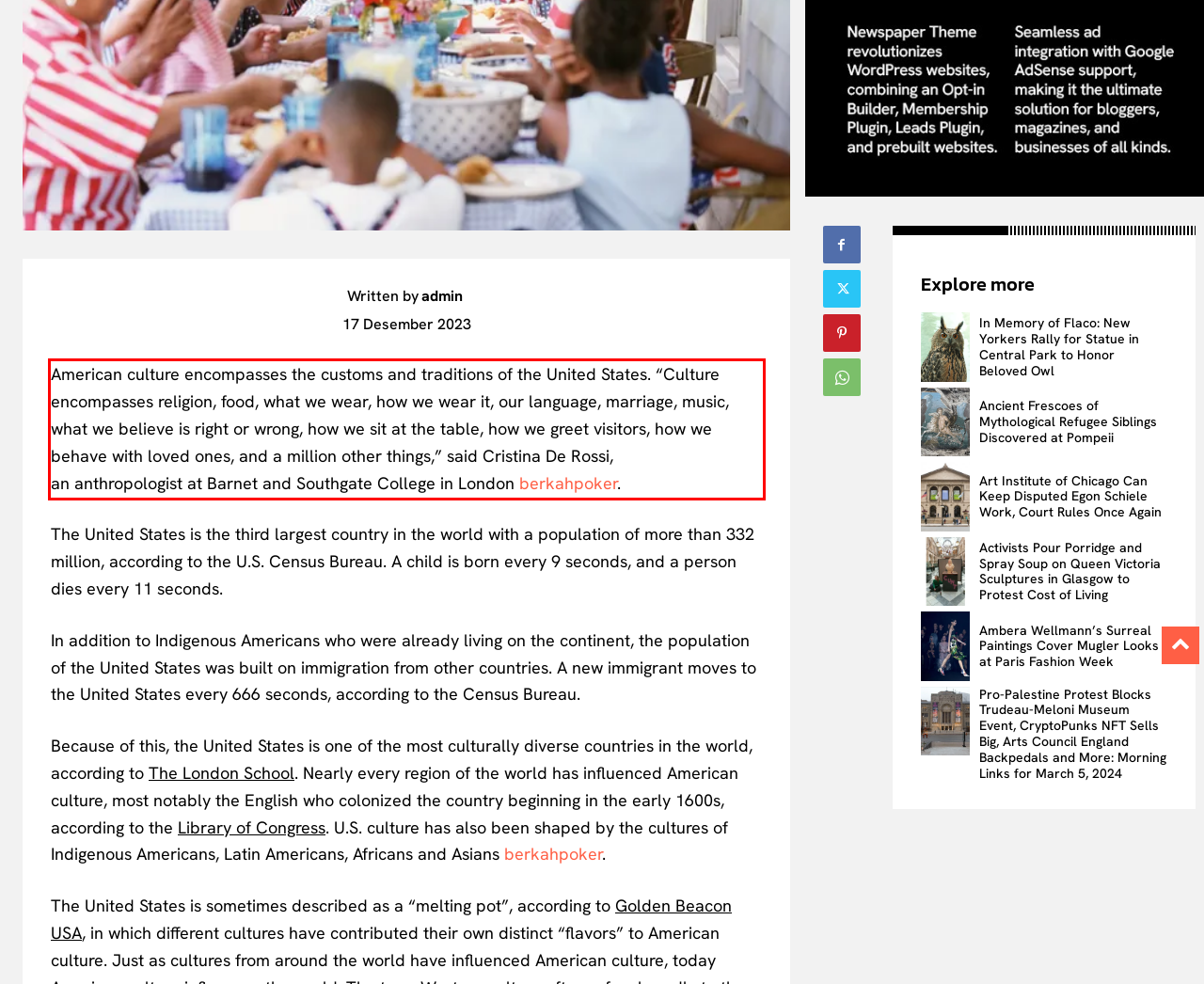Please perform OCR on the text within the red rectangle in the webpage screenshot and return the text content.

American culture encompasses the customs and traditions of the United States. “Culture encompasses religion, food, what we wear, how we wear it, our language, marriage, music, what we believe is right or wrong, how we sit at the table, how we greet visitors, how we behave with loved ones, and a million other things,” said Cristina De Rossi, an anthropologist at Barnet and Southgate College in London berkahpoker.